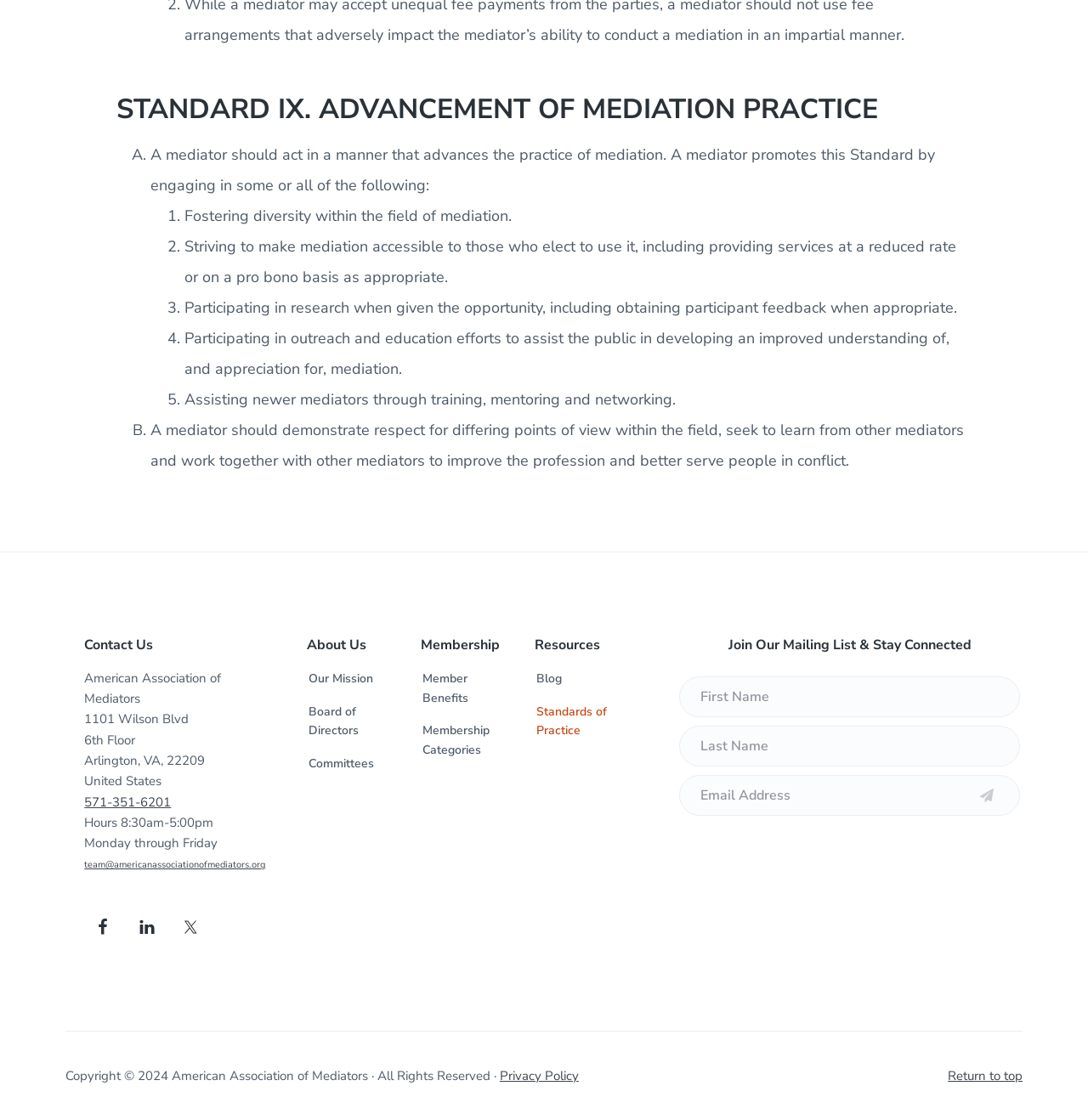From the webpage screenshot, identify the region described by Standards of Practice. Provide the bounding box coordinates as (top-left x, top-left y, bottom-right x, bottom-right y), with each value being a floating point number between 0 and 1.

[0.493, 0.627, 0.575, 0.662]